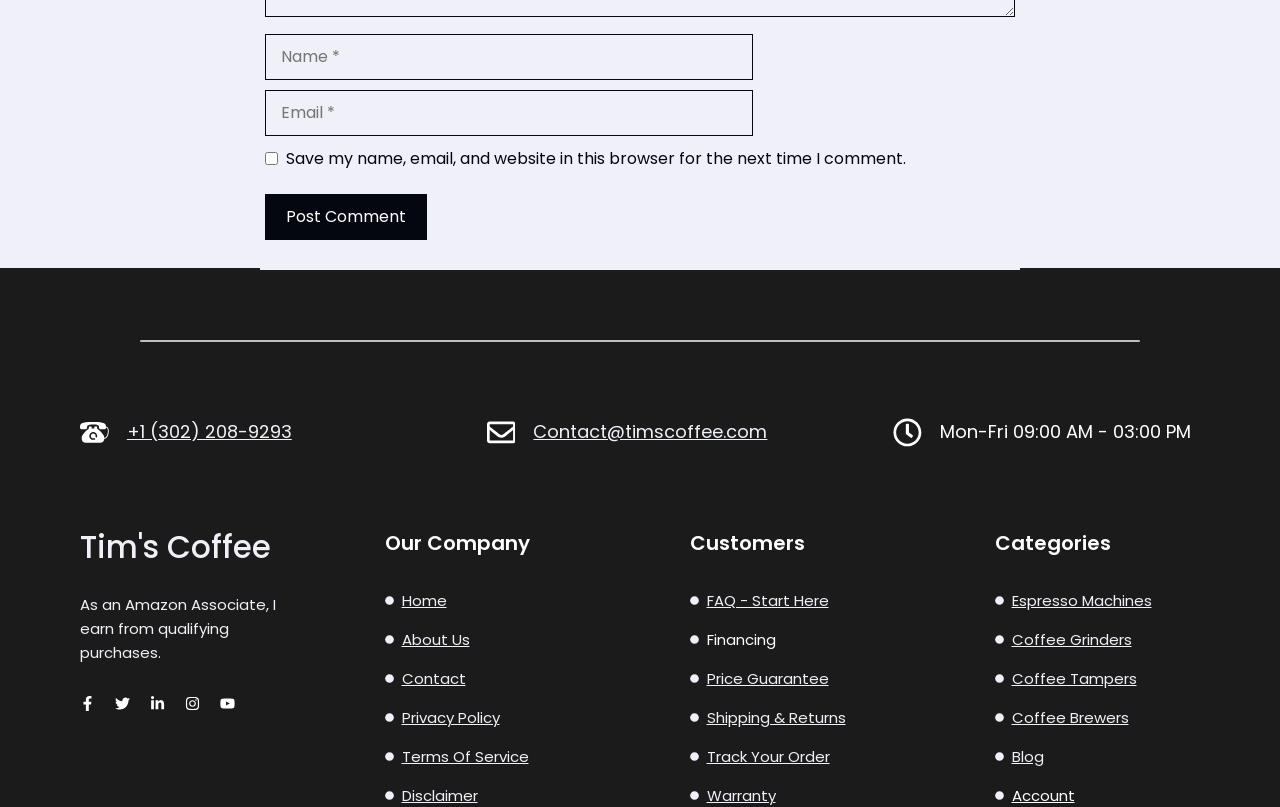Using the information in the image, give a detailed answer to the following question: What is the name of the company?

The company name can be found in the heading element with the text 'Tim's Coffee' at the top of the webpage.